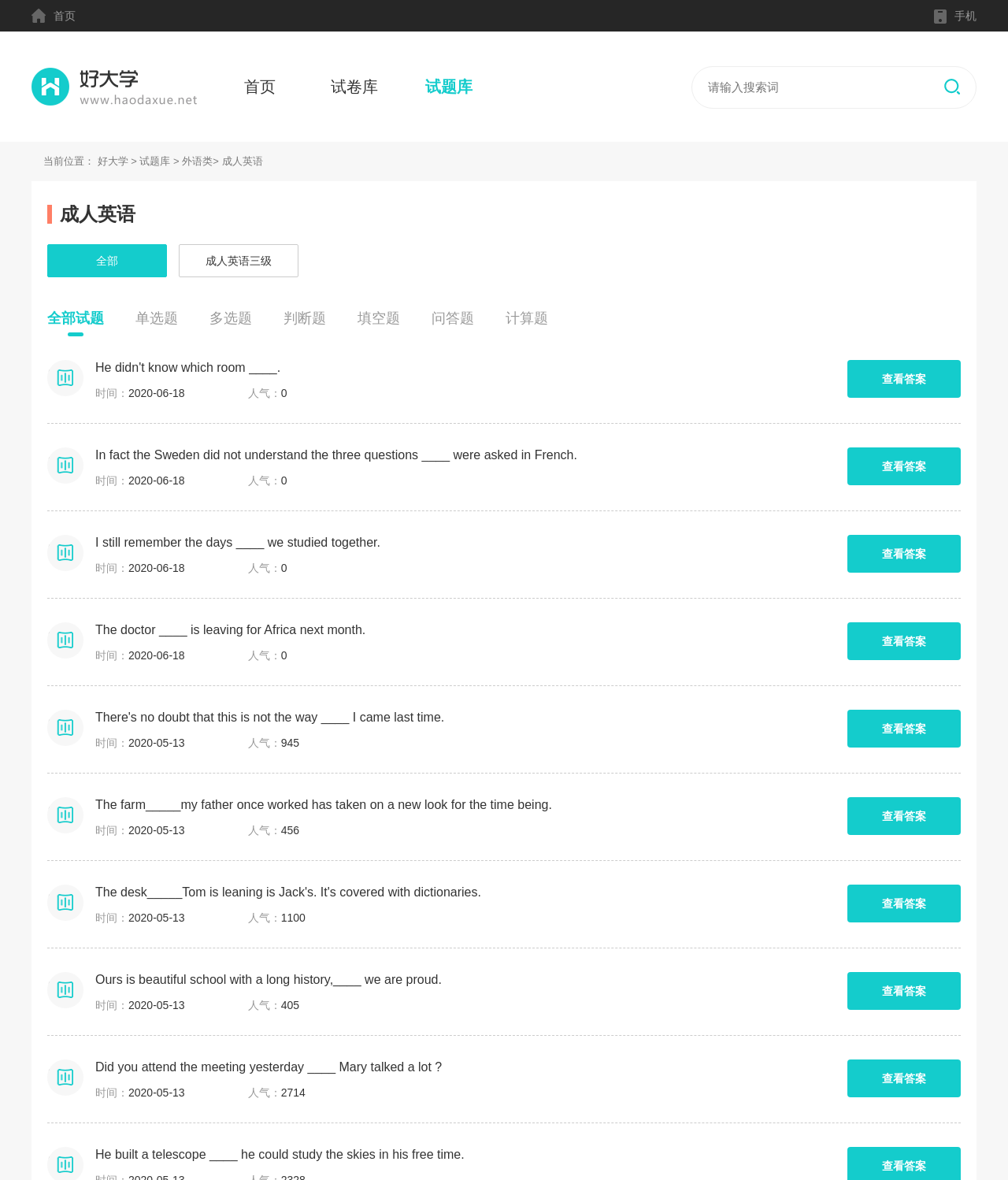Pinpoint the bounding box coordinates of the clickable element needed to complete the instruction: "view the answer to the question 'He didn't know which room ____.'". The coordinates should be provided as four float numbers between 0 and 1: [left, top, right, bottom].

[0.841, 0.305, 0.953, 0.337]